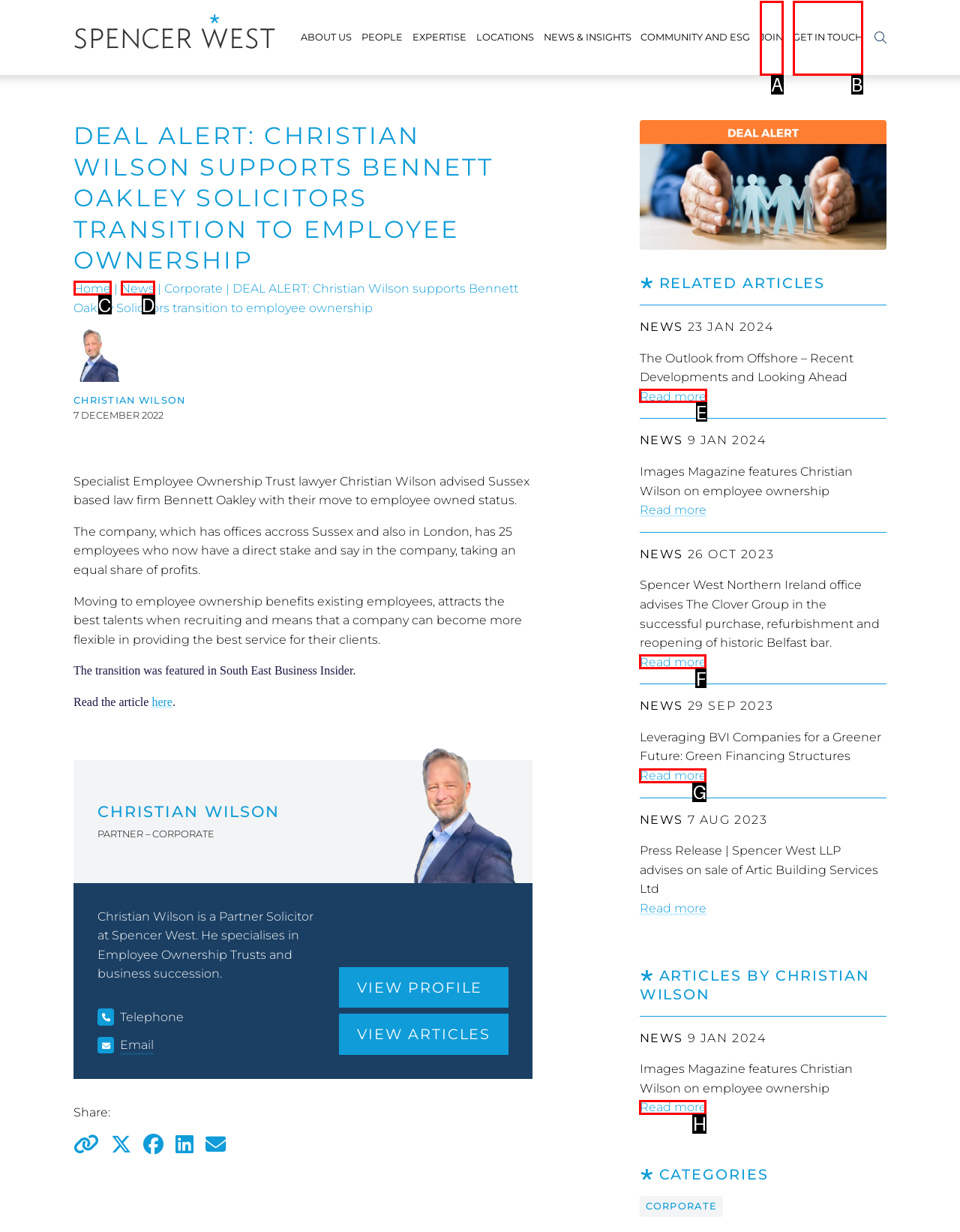Select the HTML element to finish the task: Read more about the news on 23 JAN 2024 Reply with the letter of the correct option.

E